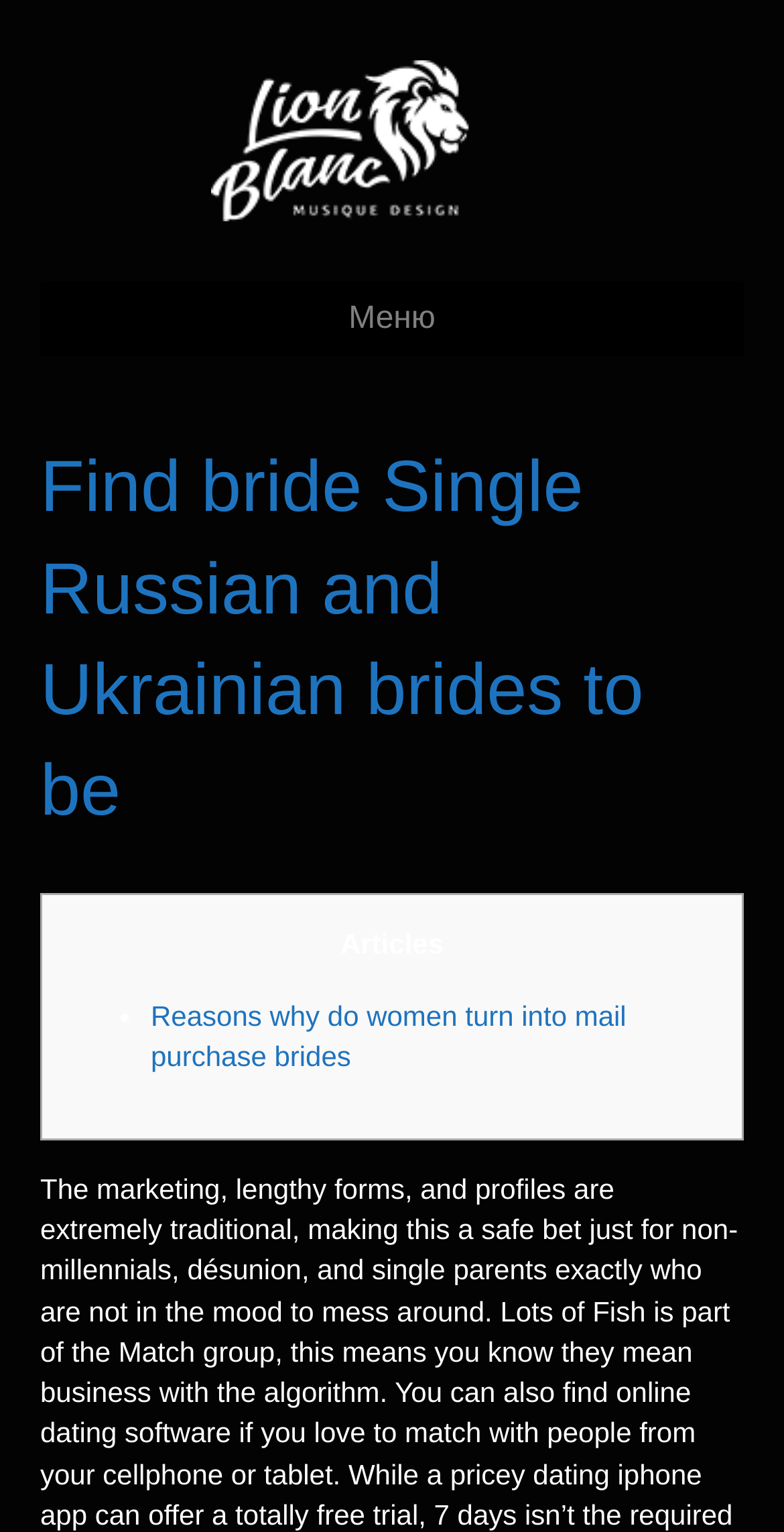Locate and extract the headline of this webpage.

Find bride Single Russian and Ukrainian brides to be